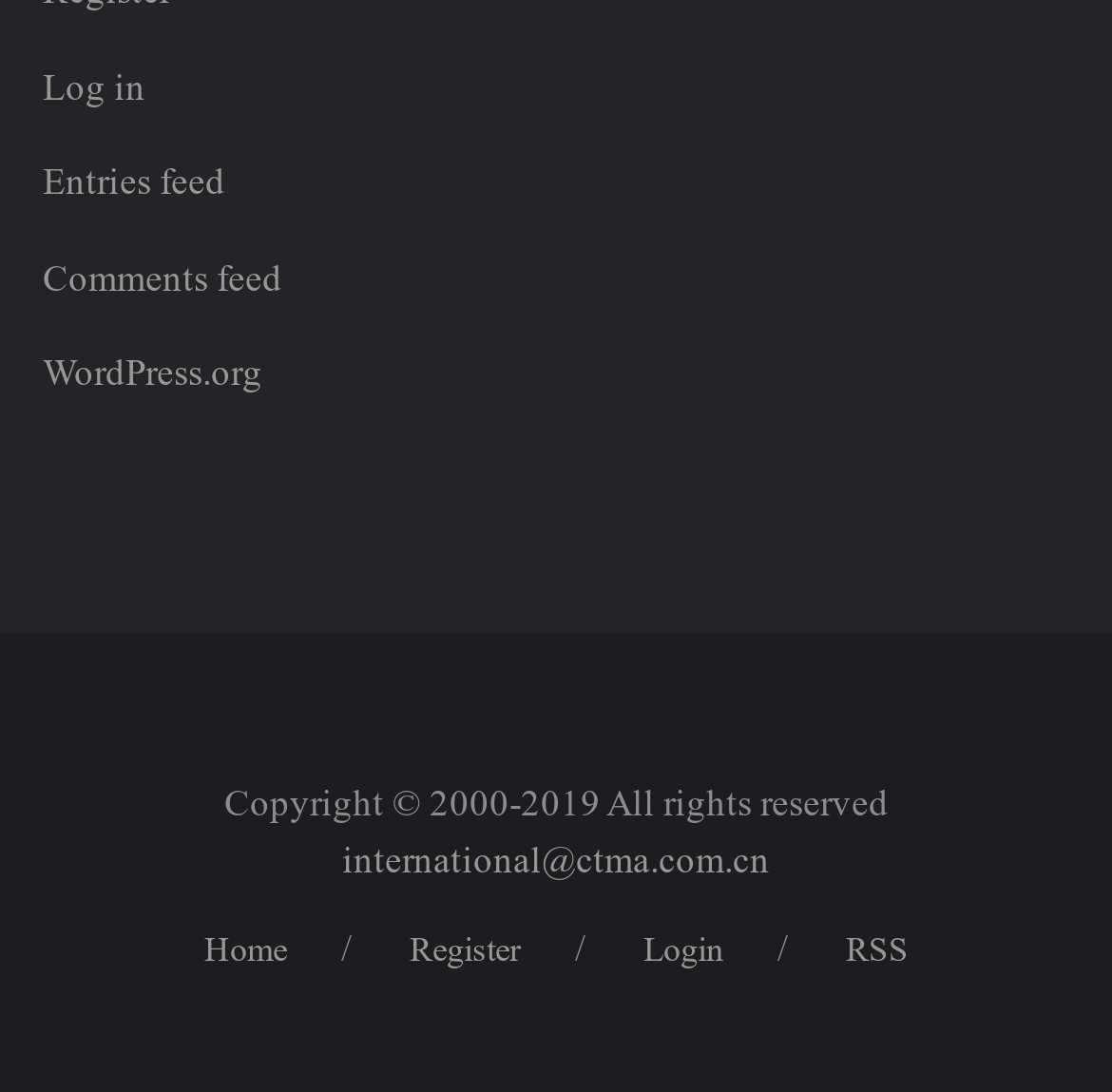How can a user contact the website?
Refer to the image and give a detailed answer to the question.

I found a link with the email address 'international@ctma.com.cn', which suggests that users can contact the website by sending an email to this address.